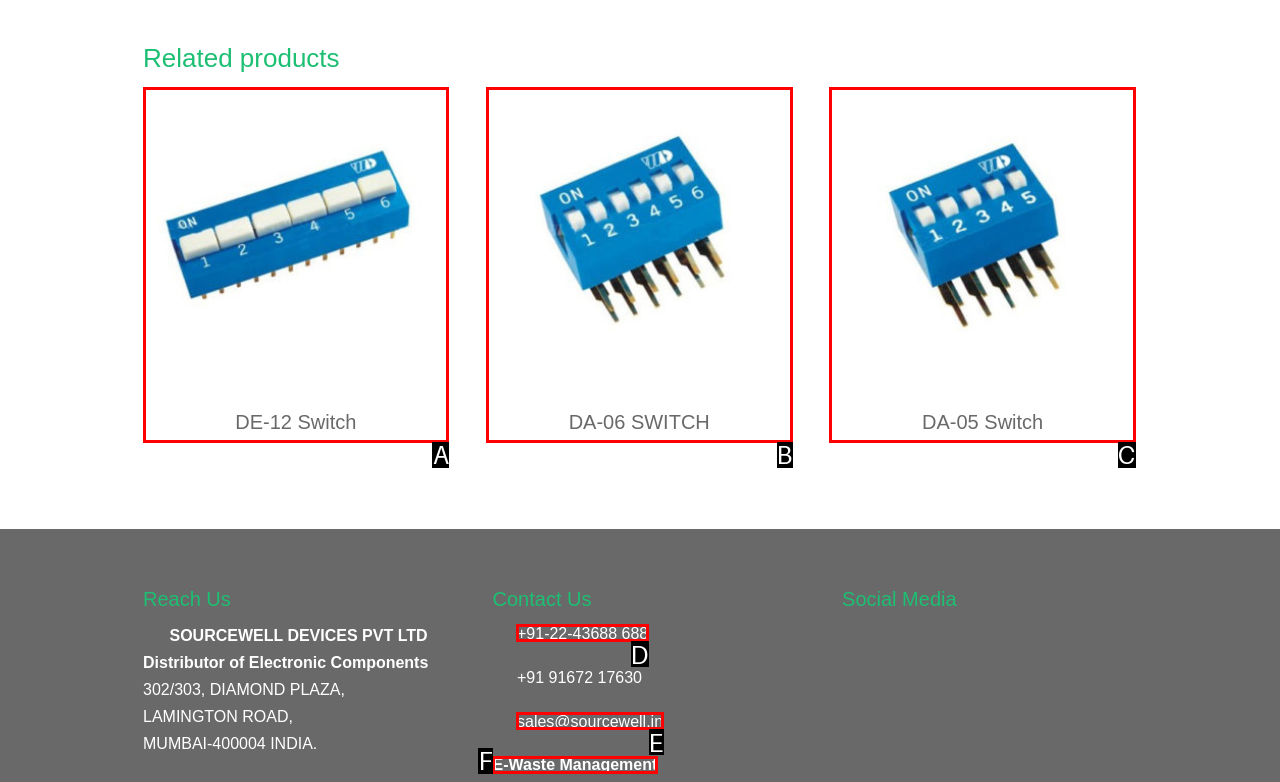Based on the element description: sales@sourcewell.in, choose the best matching option. Provide the letter of the option directly.

E